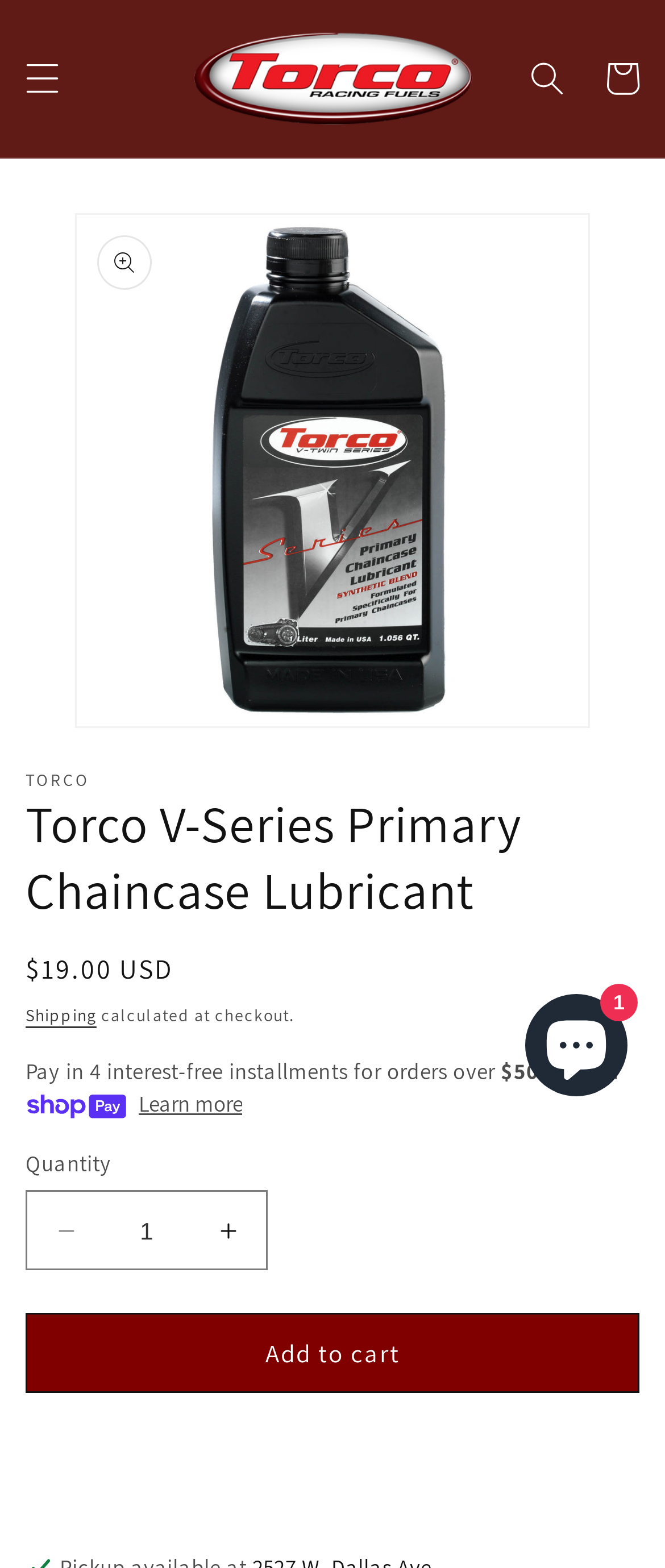Provide the bounding box coordinates of the HTML element described by the text: "Learn more". The coordinates should be in the format [left, top, right, bottom] with values between 0 and 1.

[0.209, 0.694, 0.365, 0.715]